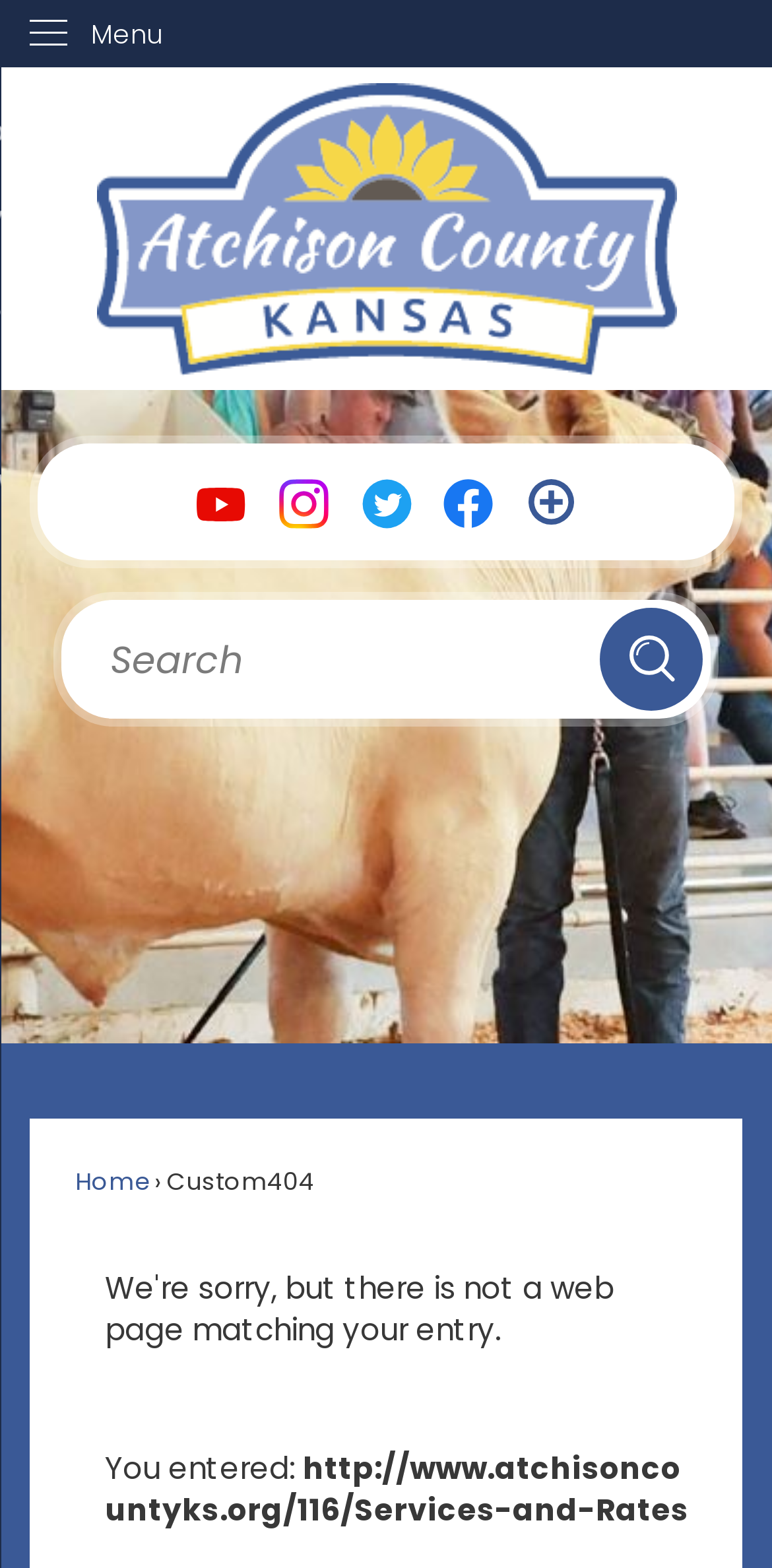Using the element description aria-label="Social Media More graphic", predict the bounding box coordinates for the UI element. Provide the coordinates in (top-left x, top-left y, bottom-right x, bottom-right y) format with values ranging from 0 to 1.

[0.682, 0.262, 0.746, 0.292]